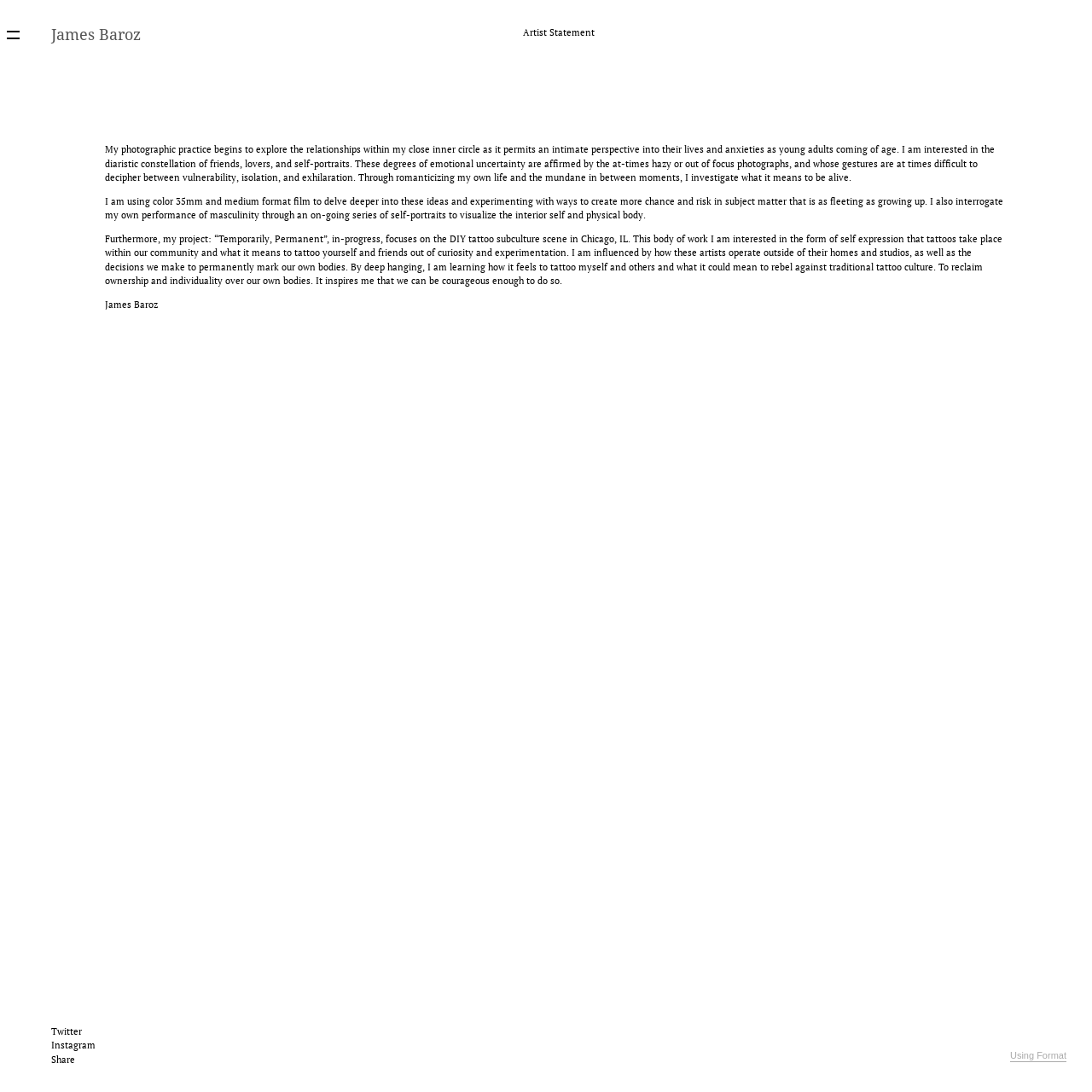What social media platforms are linked?
Utilize the information in the image to give a detailed answer to the question.

The links to Twitter and Instagram are provided at the bottom of the page, indicating that the photographer has a presence on these social media platforms.